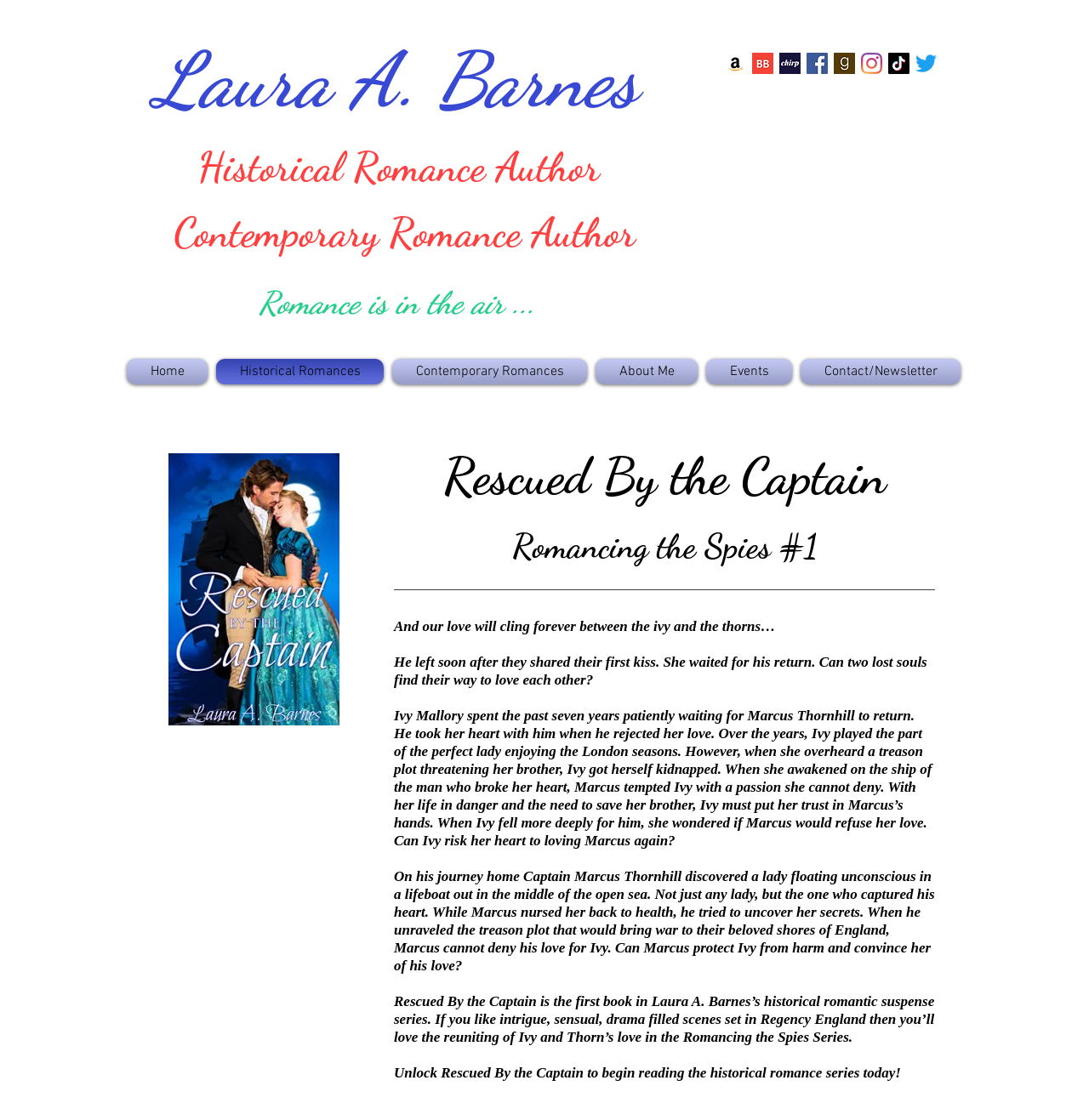Please identify the bounding box coordinates of the element's region that needs to be clicked to fulfill the following instruction: "Follow on Amazon". The bounding box coordinates should consist of four float numbers between 0 and 1, i.e., [left, top, right, bottom].

[0.666, 0.047, 0.685, 0.066]